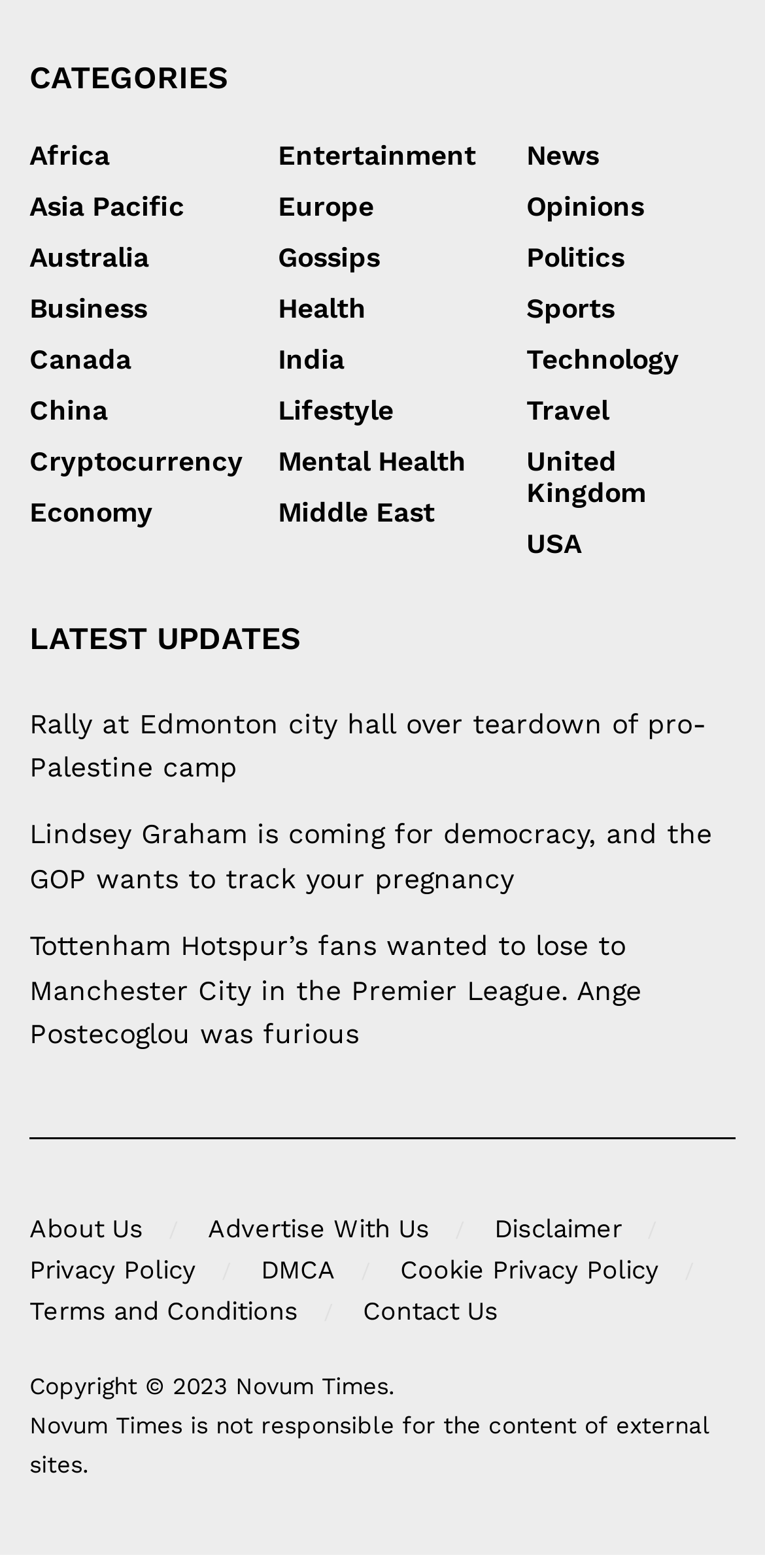What is the name of the website?
Refer to the image and give a detailed answer to the query.

I looked at the bottom of the webpage and found the copyright information, which includes the name of the website, 'Novum Times'.